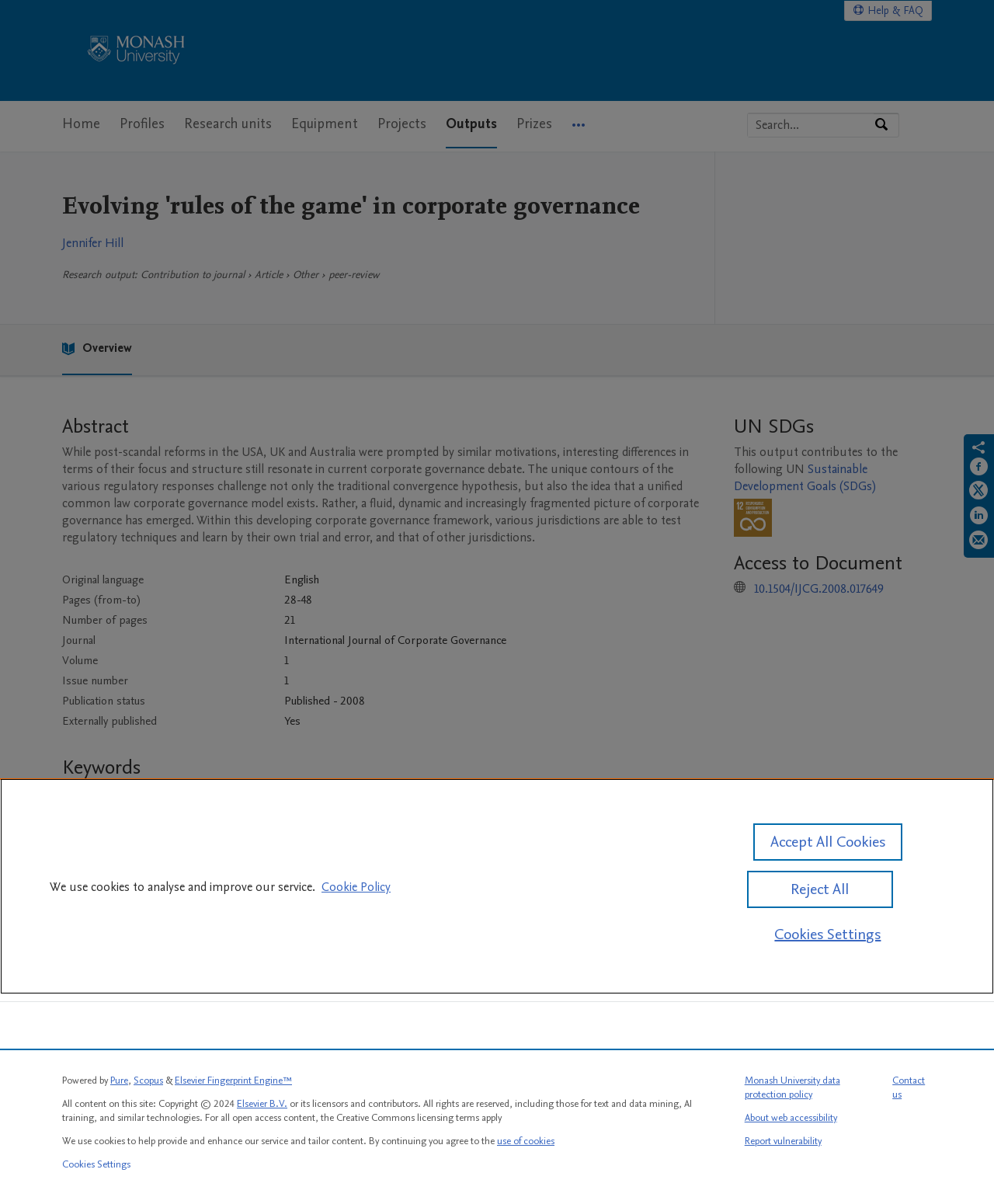What is the title of the journal?
Refer to the screenshot and deliver a thorough answer to the question presented.

The title of the journal can be found by looking at the table under the 'Abstract' section, where it is listed as 'Journal' with the value 'International Journal of Corporate Governance'.